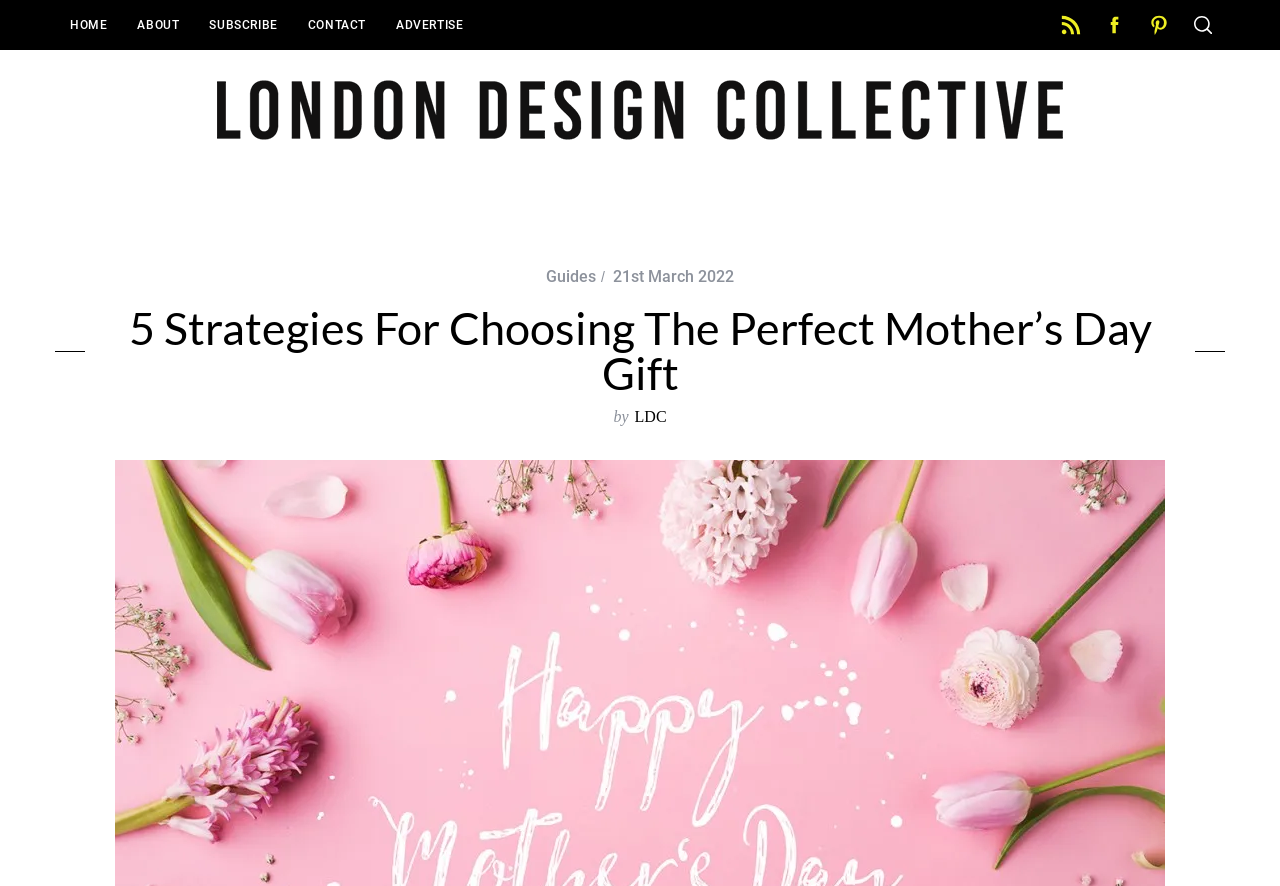Given the description of the UI element: "alt="London Design Collective -"", predict the bounding box coordinates in the form of [left, top, right, bottom], with each value being a float between 0 and 1.

[0.17, 0.09, 0.83, 0.158]